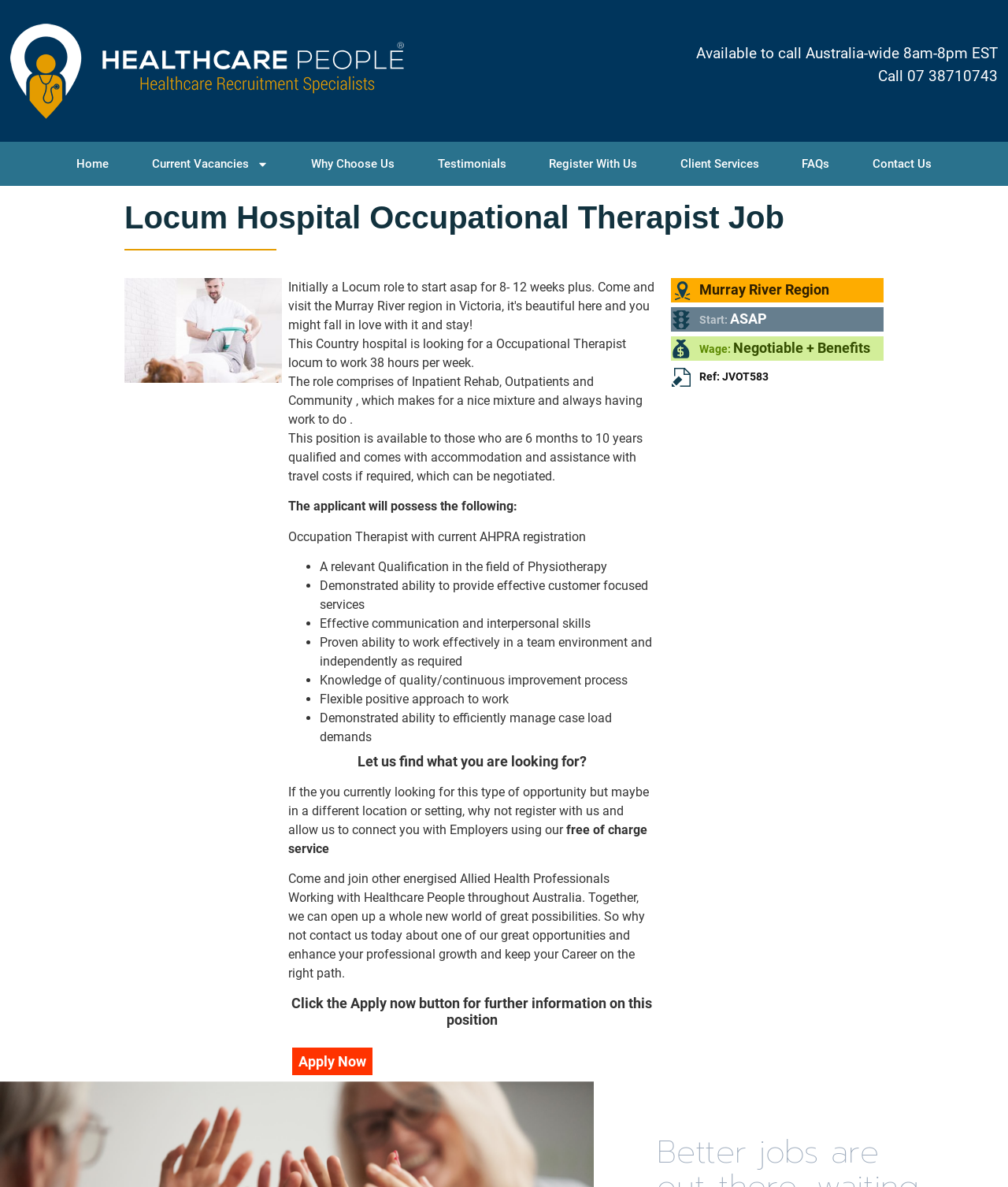Please identify the bounding box coordinates of the clickable region that I should interact with to perform the following instruction: "Click the 'Apply Now' button". The coordinates should be expressed as four float numbers between 0 and 1, i.e., [left, top, right, bottom].

[0.29, 0.882, 0.37, 0.906]